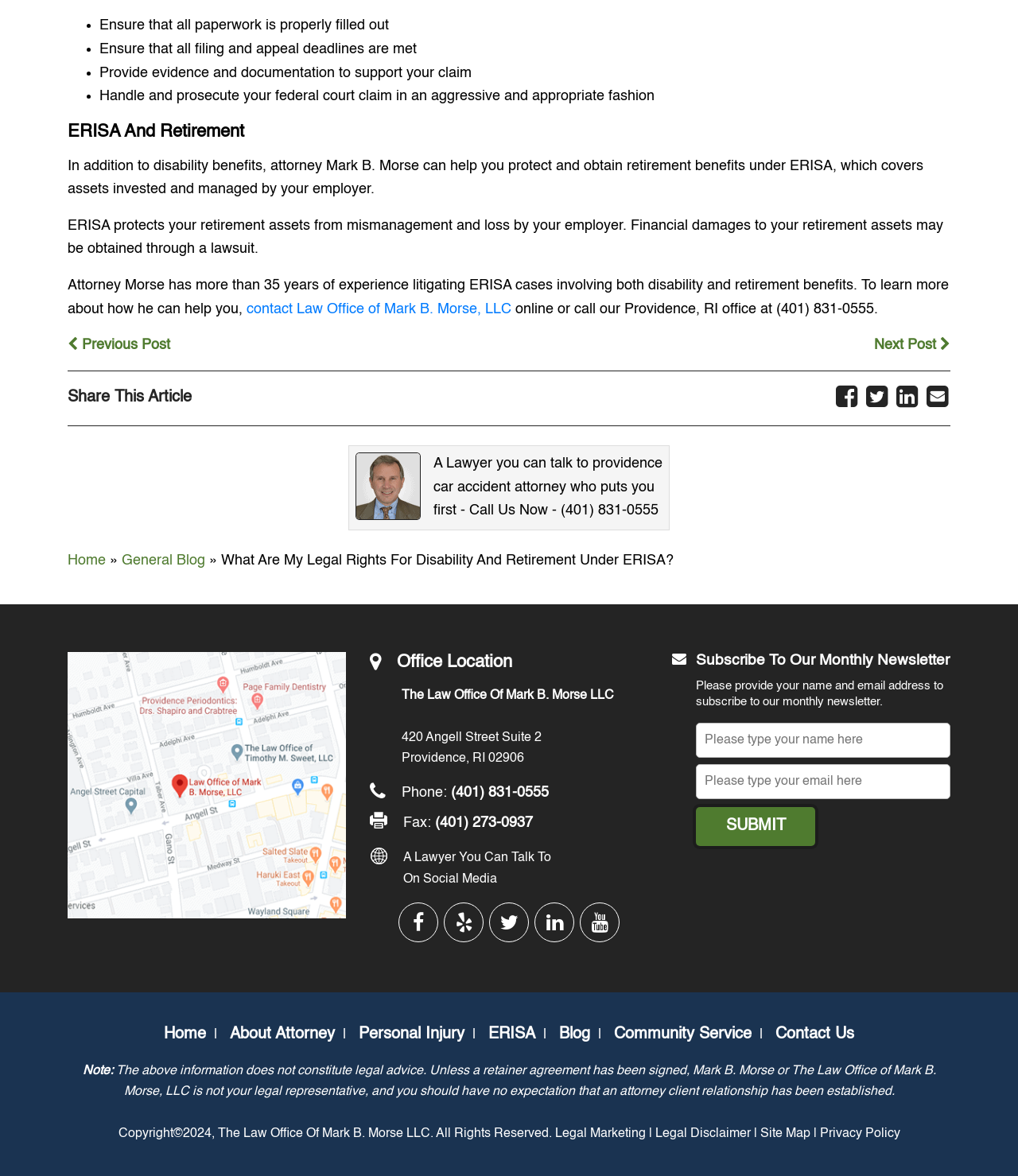Given the element description: "title="Leasing & Tenancy"", predict the bounding box coordinates of the UI element it refers to, using four float numbers between 0 and 1, i.e., [left, top, right, bottom].

None